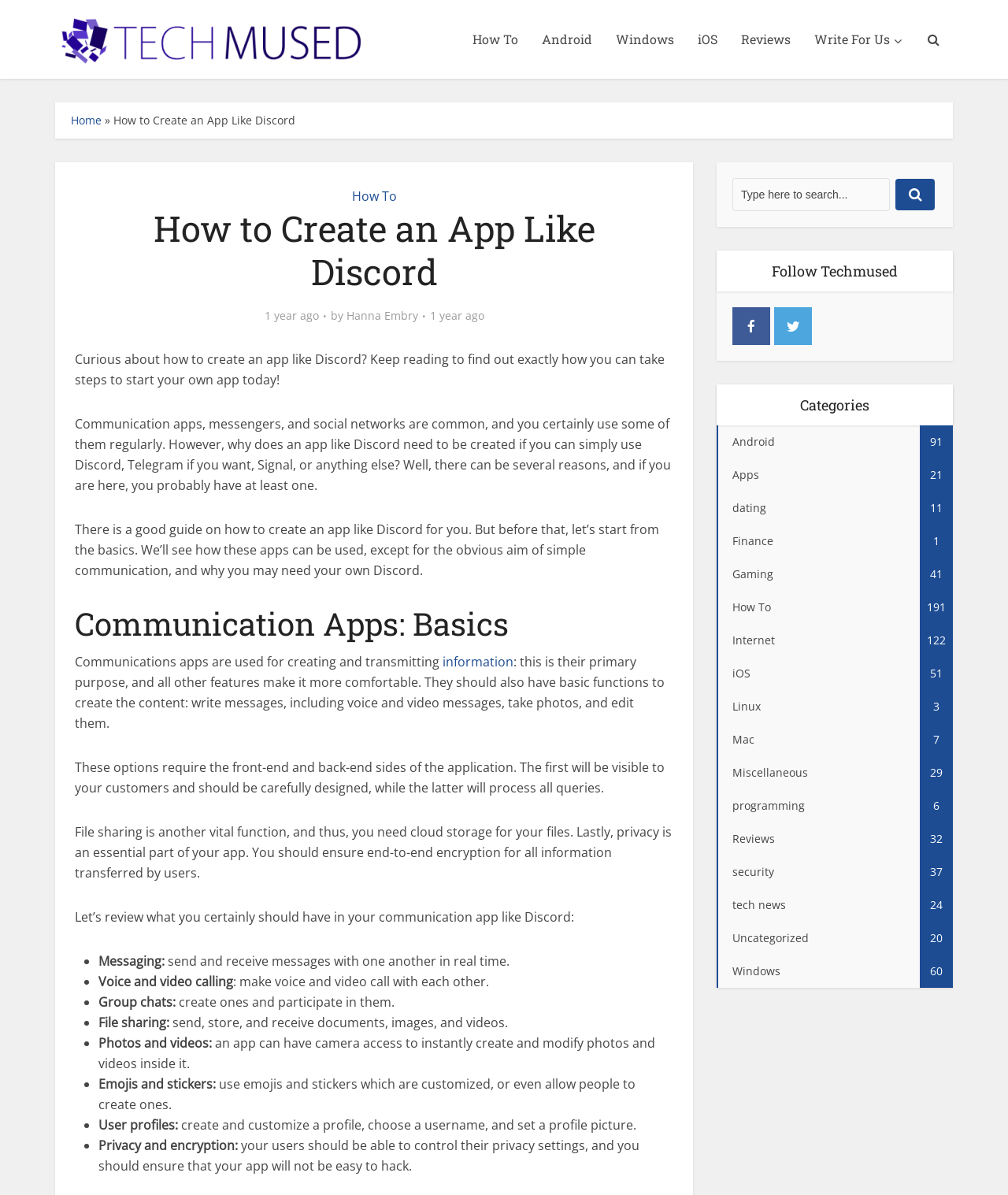Please indicate the bounding box coordinates for the clickable area to complete the following task: "Click on the 'Write For Us' link". The coordinates should be specified as four float numbers between 0 and 1, i.e., [left, top, right, bottom].

[0.796, 0.0, 0.906, 0.066]